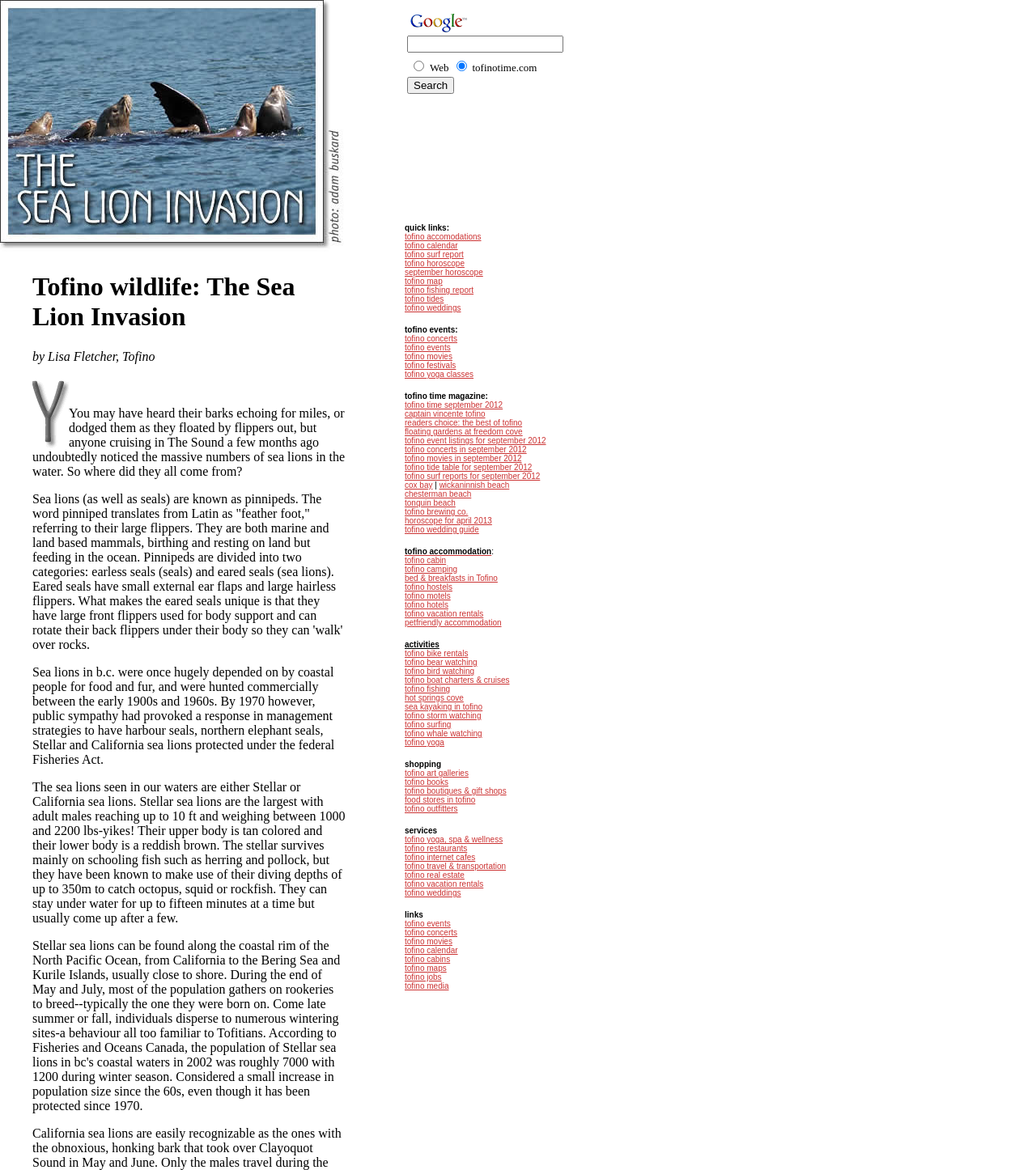What is the author of the article?
Carefully analyze the image and provide a thorough answer to the question.

The author of the article can be found in the StaticText element with the text 'by Lisa Fletcher, Tofino' which is located below the heading 'Tofino wildlife: The Sea Lion Invasion'.